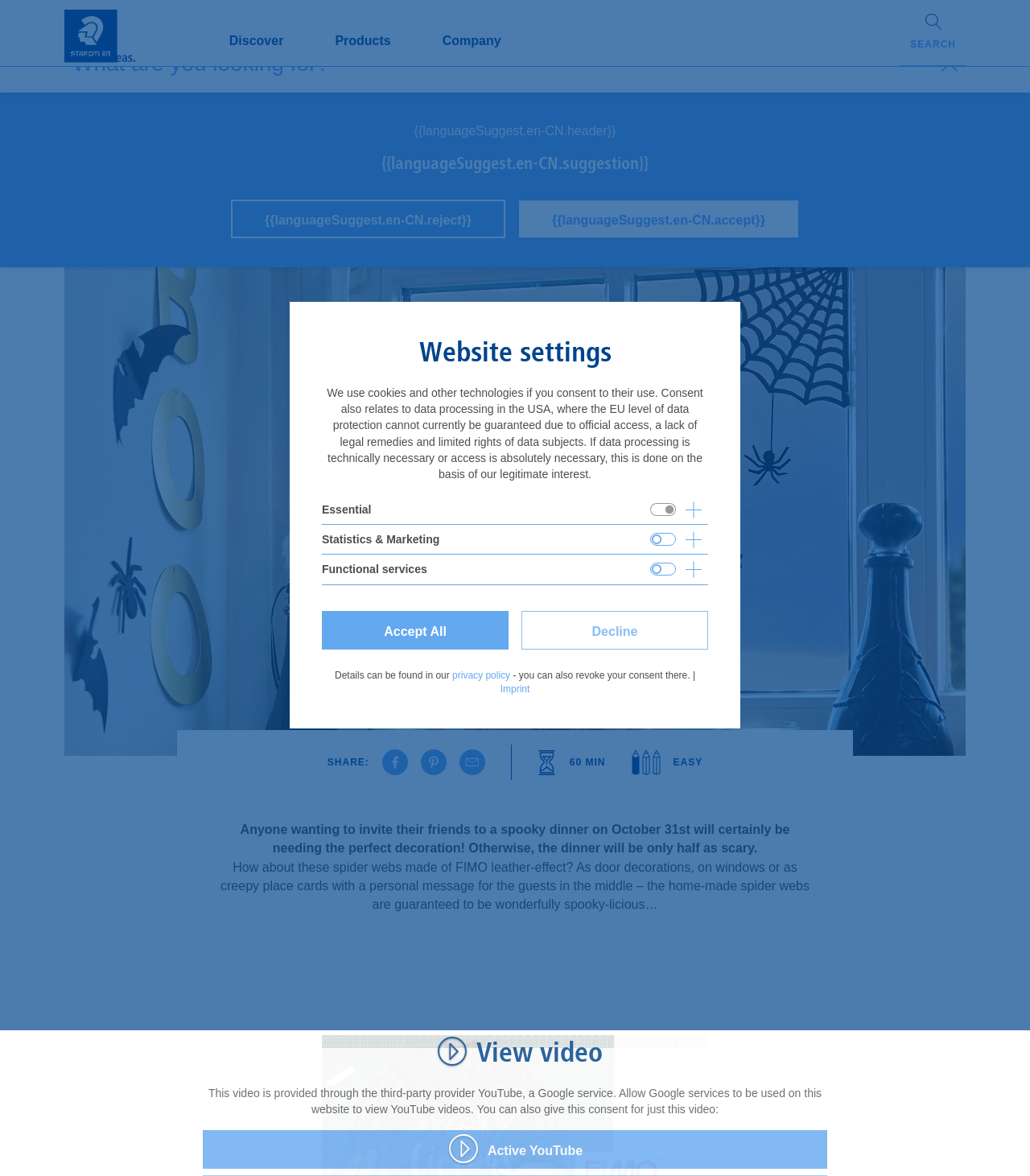Please examine the image and provide a detailed answer to the question: What is the level of difficulty to make the decoration?

I inferred this answer by looking at the static text element on the webpage, which contains the text 'EASY'. This text is likely to indicate the level of difficulty to make the decoration.